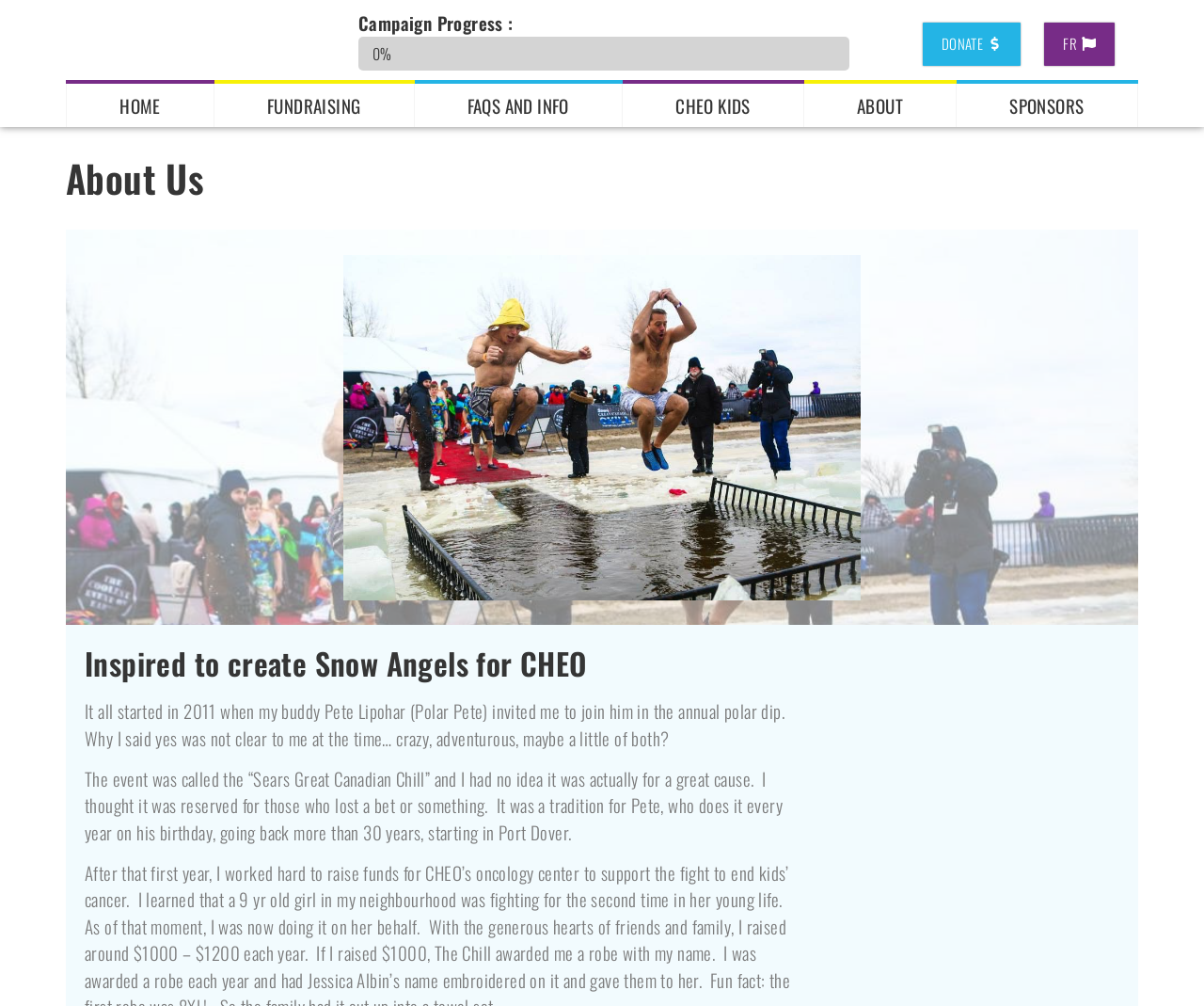Refer to the image and provide an in-depth answer to the question:
What is the purpose of the polar dip event?

I inferred the answer by reading the text on the webpage, specifically the sentence that says 'I had no idea it was actually for a great cause.' This implies that the event is for a good reason or purpose.